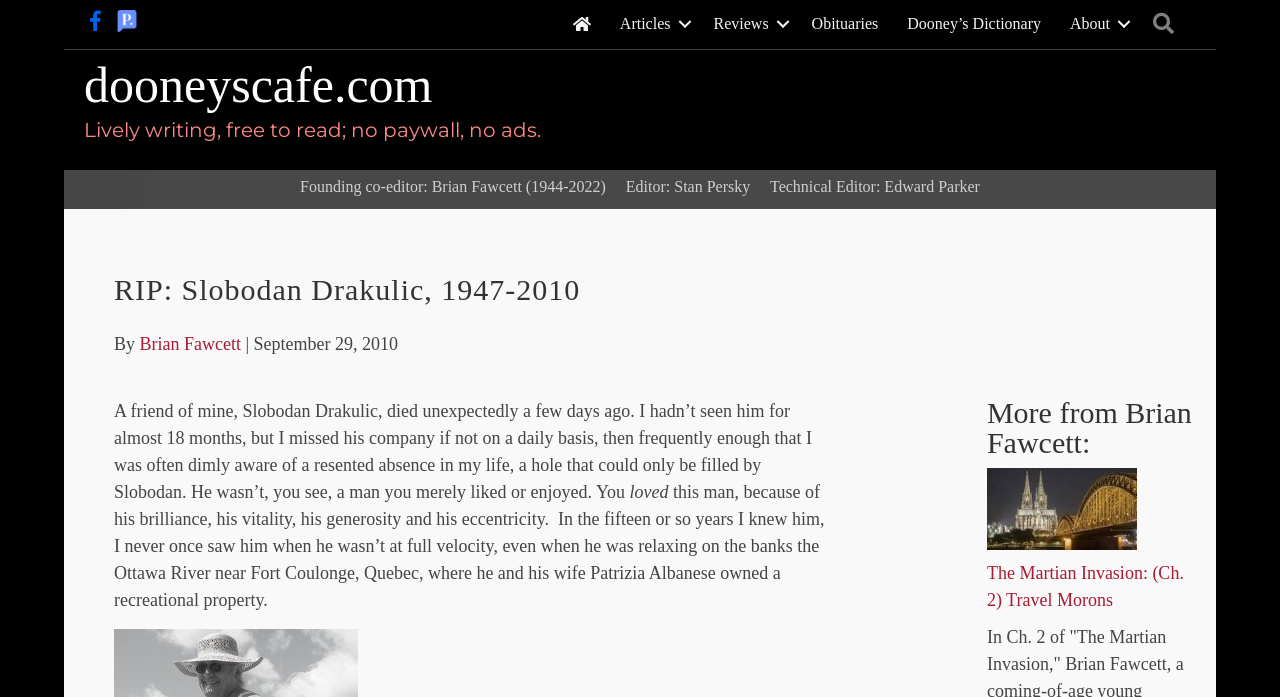Identify the bounding box of the HTML element described here: "Obituaries". Provide the coordinates as four float numbers between 0 and 1: [left, top, right, bottom].

[0.623, 0.003, 0.697, 0.067]